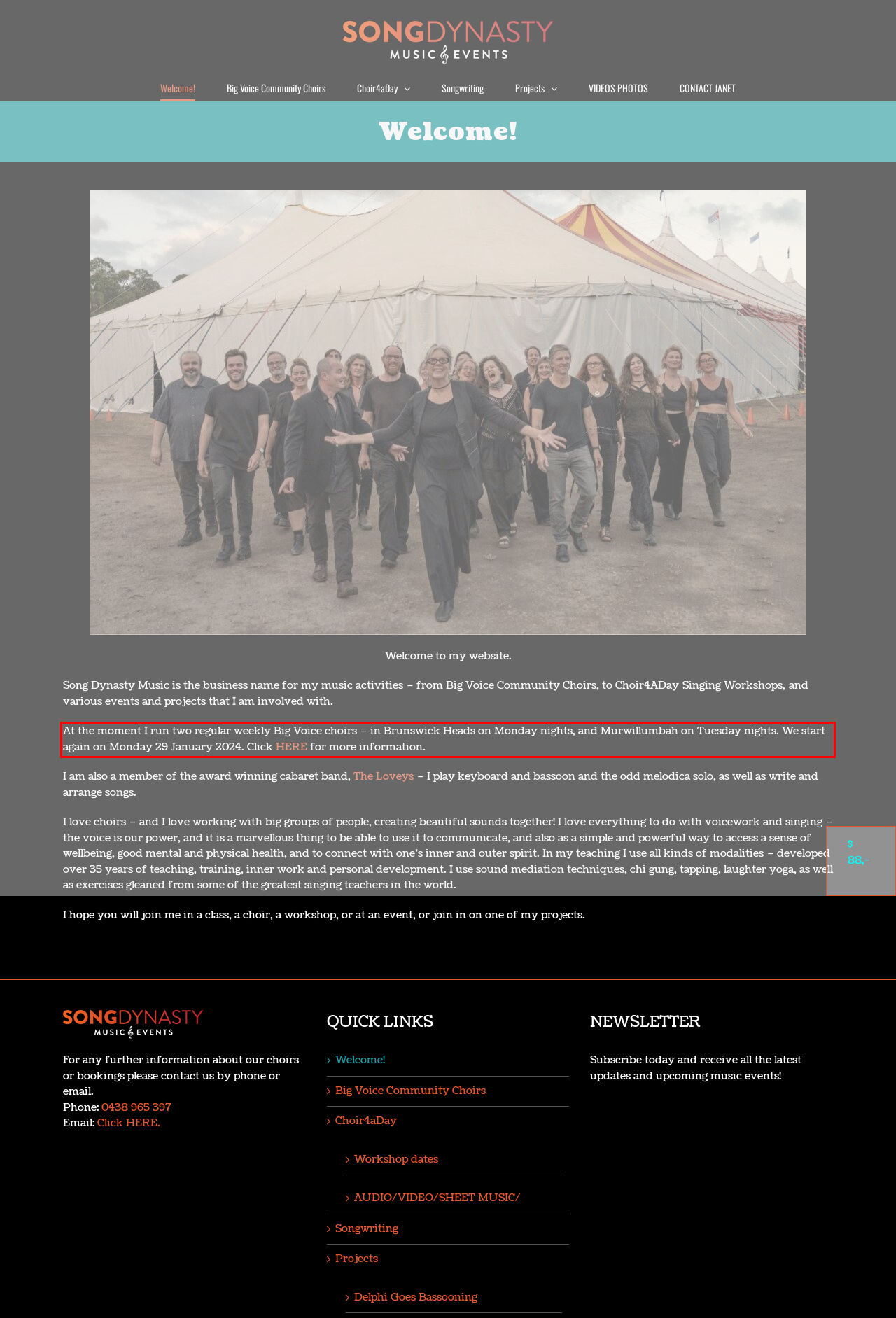Please analyze the screenshot of a webpage and extract the text content within the red bounding box using OCR.

At the moment I run two regular weekly Big Voice choirs – in Brunswick Heads on Monday nights, and Murwillumbah on Tuesday nights. We start again on Monday 29 January 2024. Click HERE for more information.